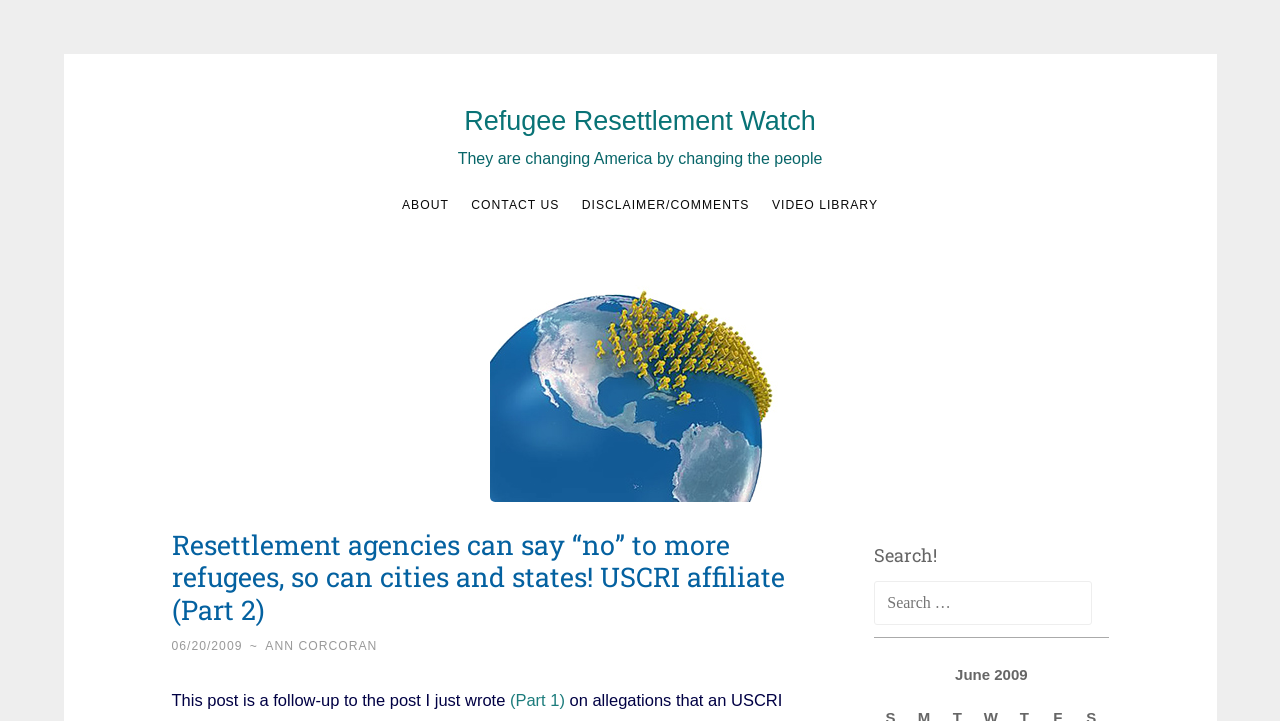What is the topic of this post?
Based on the image, provide your answer in one word or phrase.

Resettlement agencies and refugees